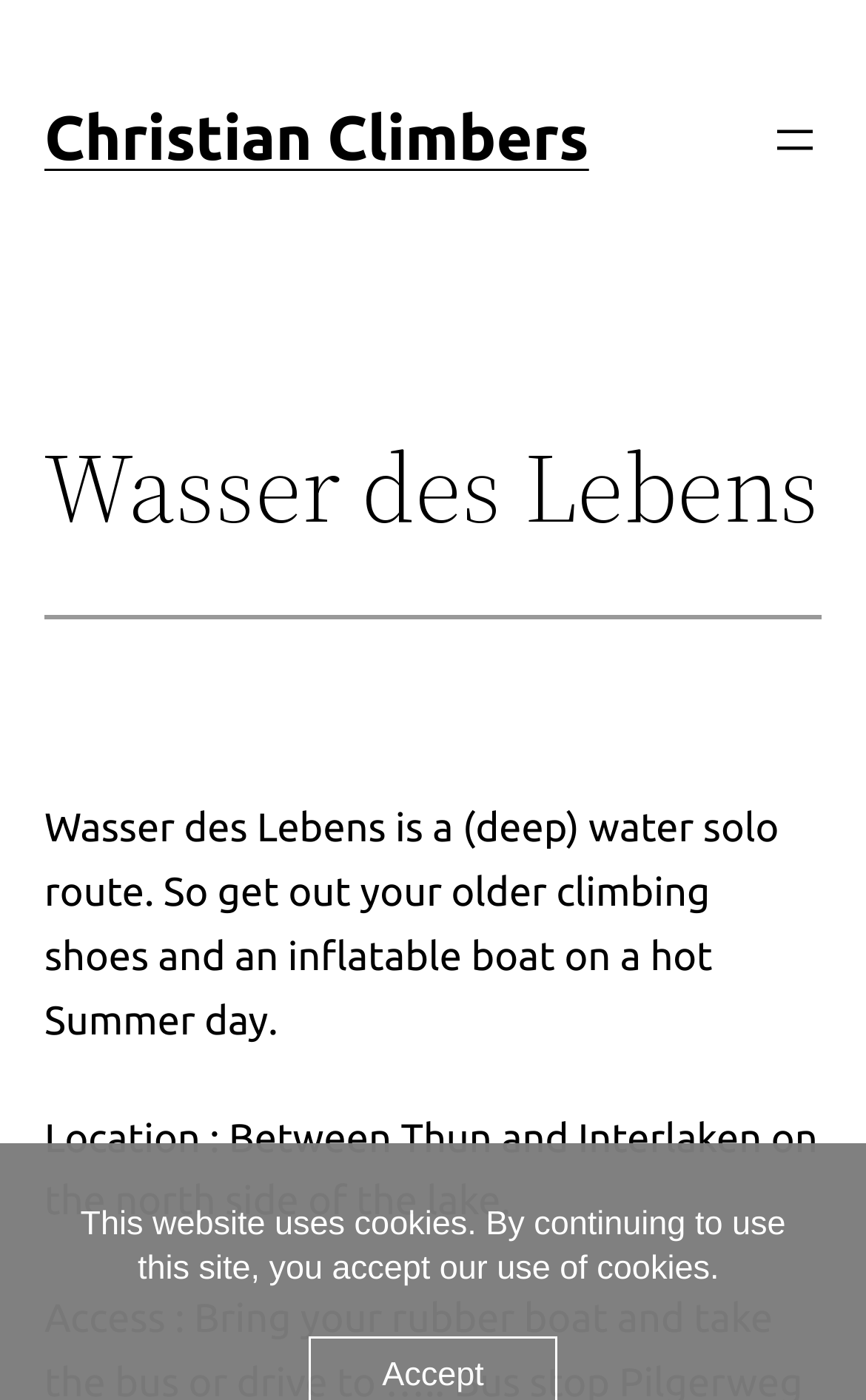Given the webpage screenshot and the description, determine the bounding box coordinates (top-left x, top-left y, bottom-right x, bottom-right y) that define the location of the UI element matching this description: Tweet Tweet on Twitter

None